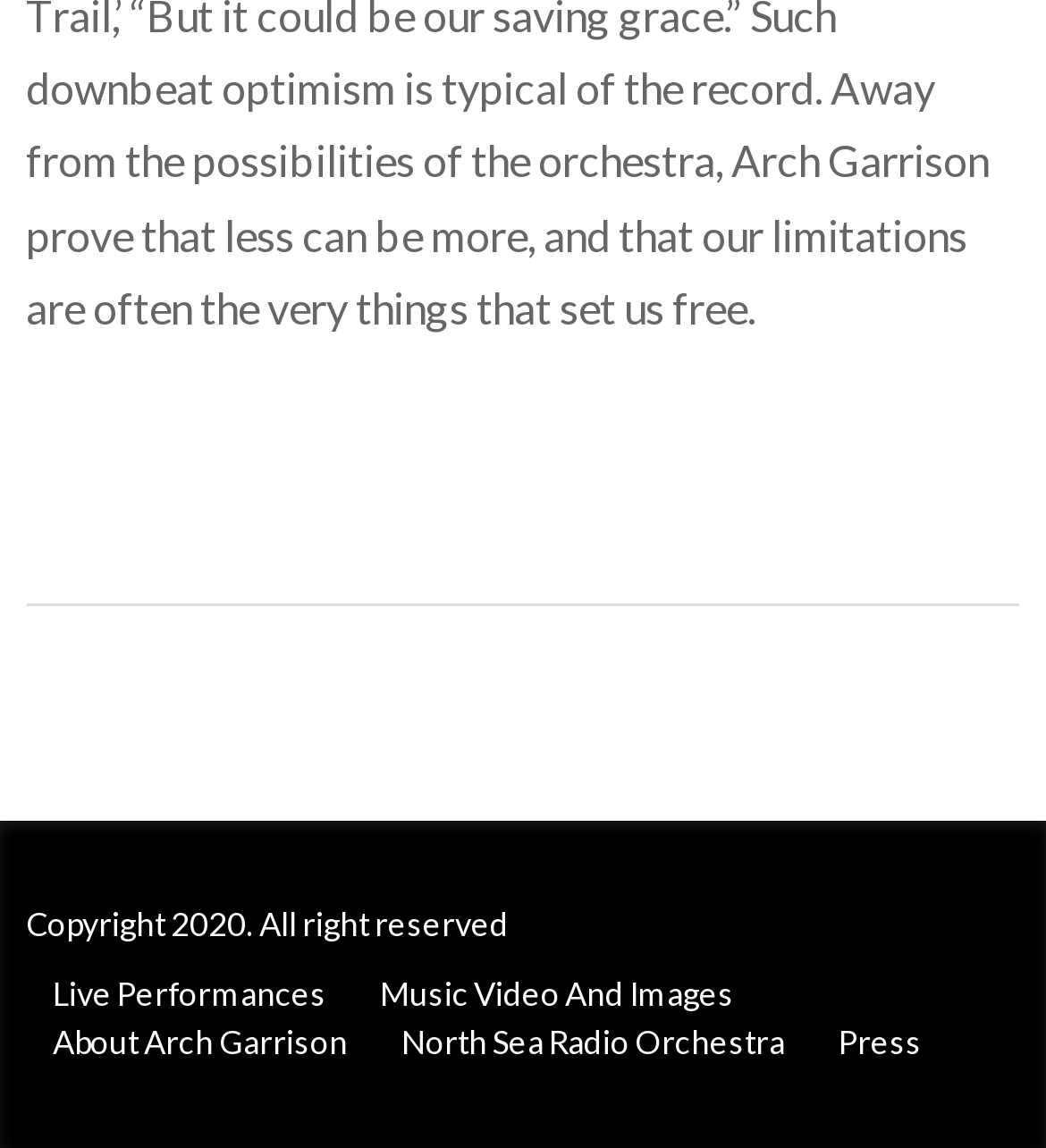Use a single word or phrase to answer the question:
Are there any images on the webpage?

No